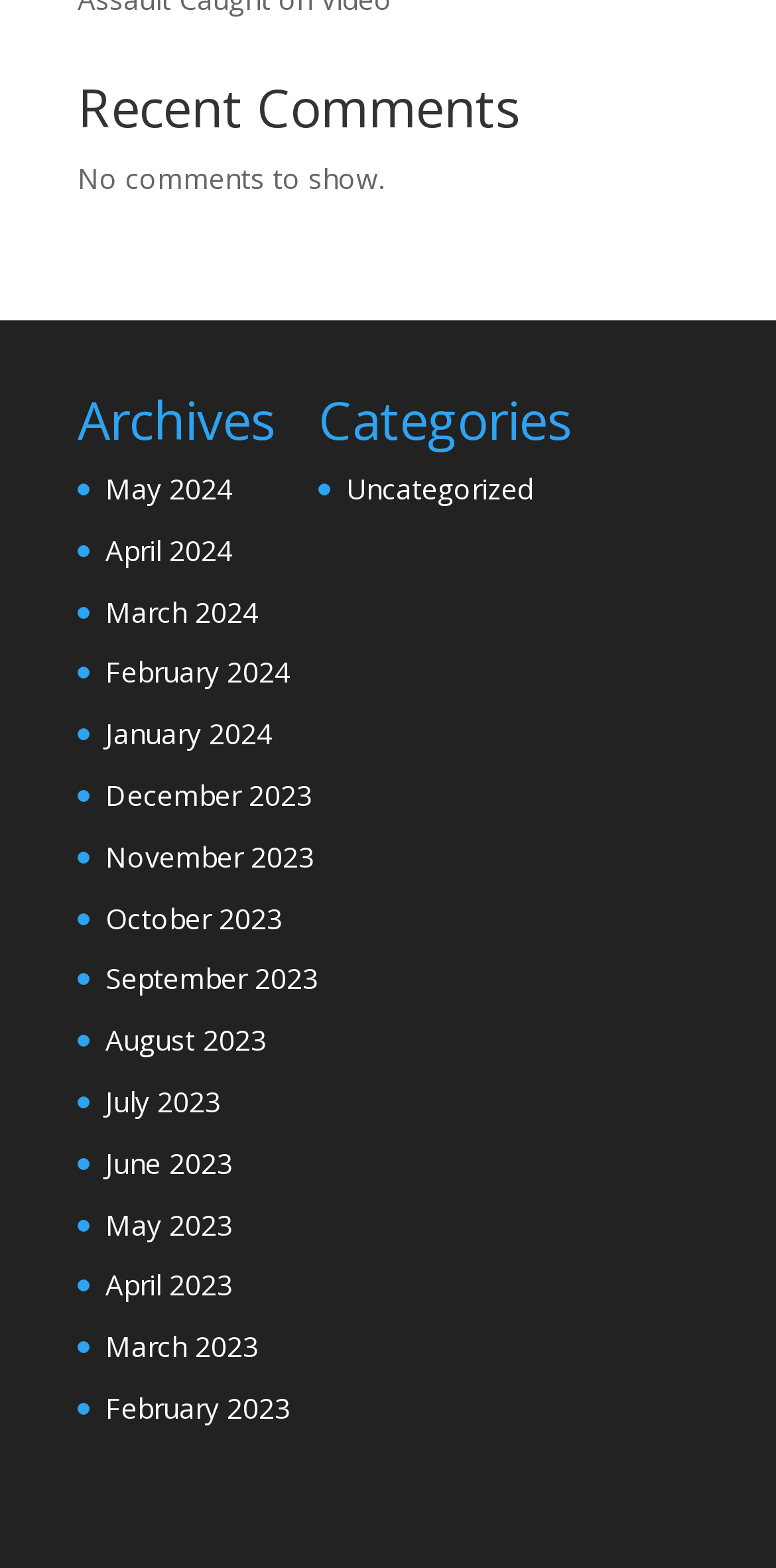Please identify the bounding box coordinates of the region to click in order to complete the given instruction: "view recent comments". The coordinates should be four float numbers between 0 and 1, i.e., [left, top, right, bottom].

[0.1, 0.052, 0.9, 0.098]